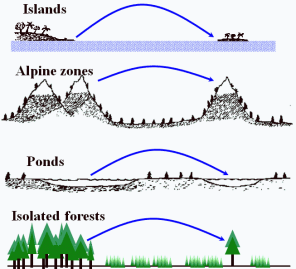Use a single word or phrase to respond to the question:
What type of trees are portrayed in the bottom section?

Coniferous